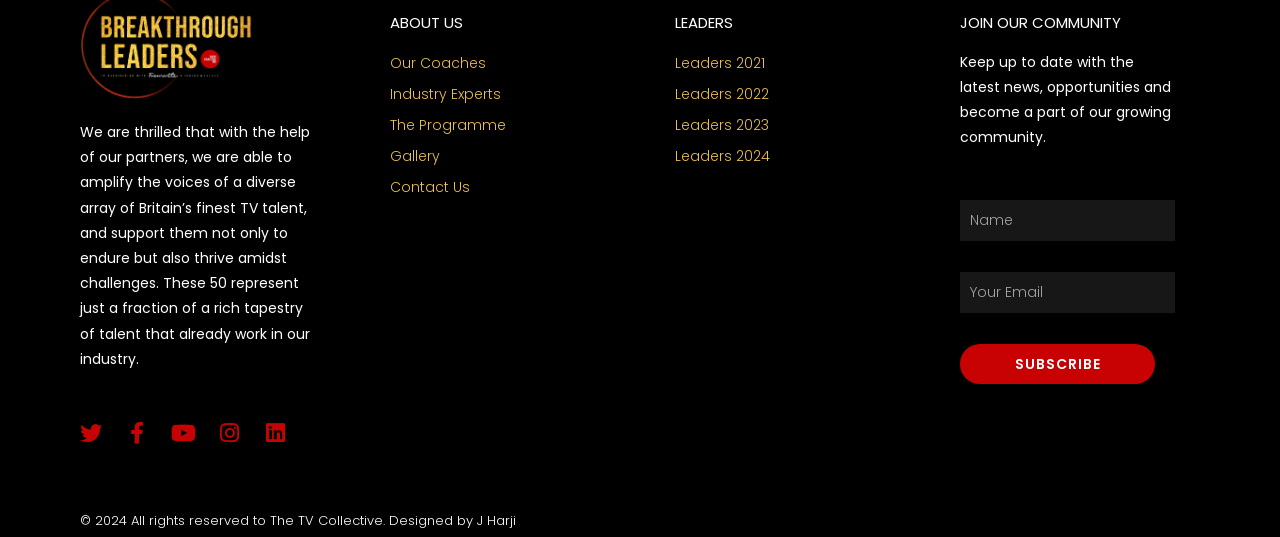What is the required field in the subscription form?
Analyze the image and provide a thorough answer to the question.

The subscription form at the bottom of the page has two textboxes, one for 'Name' and one for 'Email'. The 'Email' textbox is marked as required, indicating that it must be filled in to submit the form.